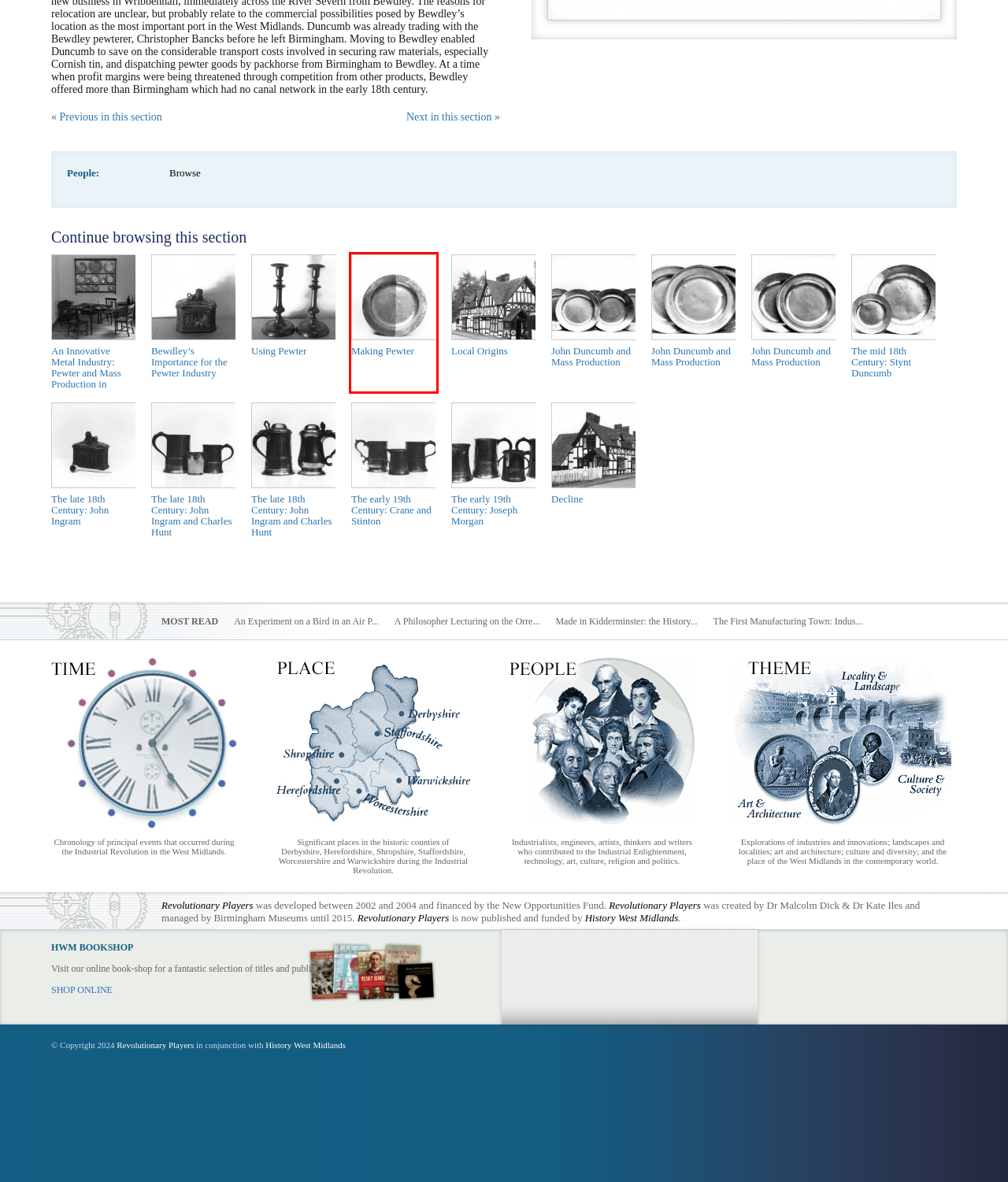Evaluate the webpage screenshot and identify the element within the red bounding box. Select the webpage description that best fits the new webpage after clicking the highlighted element. Here are the candidates:
A. A Philosopher Lecturing on the Orrery (1764-1766) - Revolutionary Players
B. Making Pewter - Revolutionary Players
C. The Smethwick Glass Works of Chance Brothers, West Midlands - Revolutionary Players
D. The late 18th Century: John Ingram and Charles Hunt - Revolutionary Players
E. Made in Kidderminster: the History of the Carpet Industry - Revolutionary Players
F. The Industrial Landscape of the Black Country - Revolutionary Players
G. Using Pewter - Revolutionary Players
H. The Brass Industry and Brass Workers in Birmingham - Revolutionary Players

B